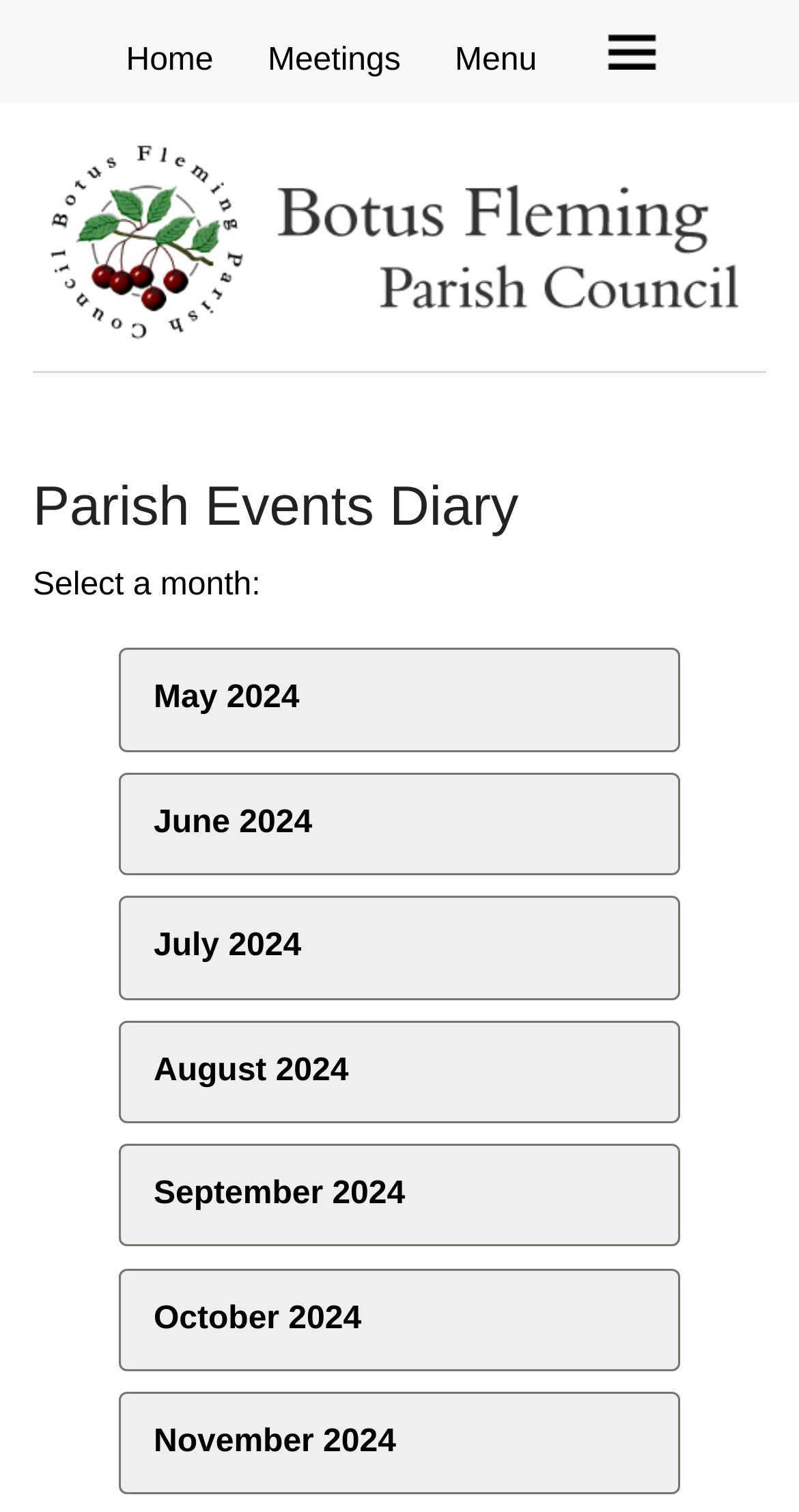Utilize the details in the image to give a detailed response to the question: What is the purpose of the webpage?

Based on the header 'Parish Events Diary' and the links to select a month, I inferred that the purpose of the webpage is to find events in Botus Fleming.